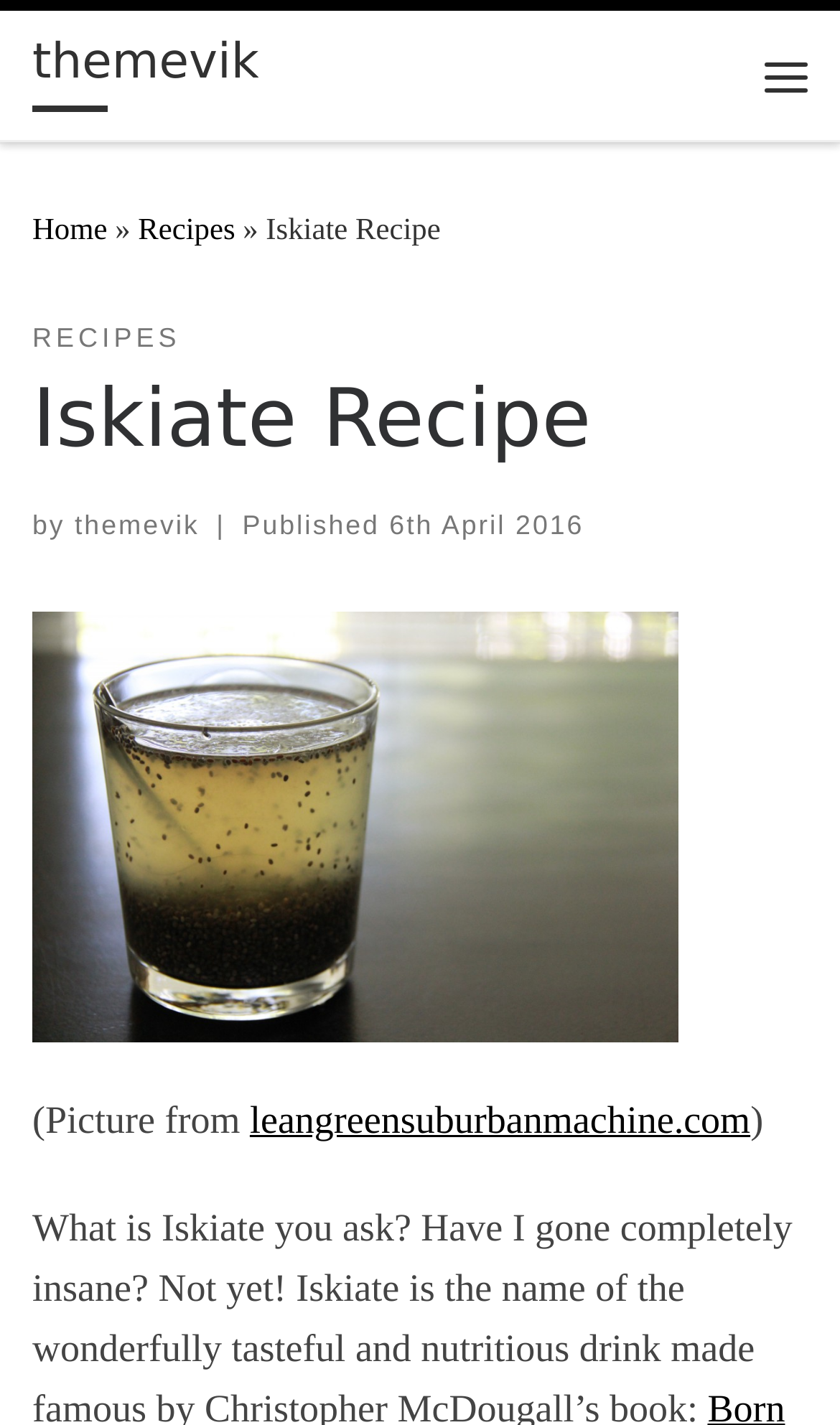For the given element description Recipes, determine the bounding box coordinates of the UI element. The coordinates should follow the format (top-left x, top-left y, bottom-right x, bottom-right y) and be within the range of 0 to 1.

[0.164, 0.149, 0.28, 0.174]